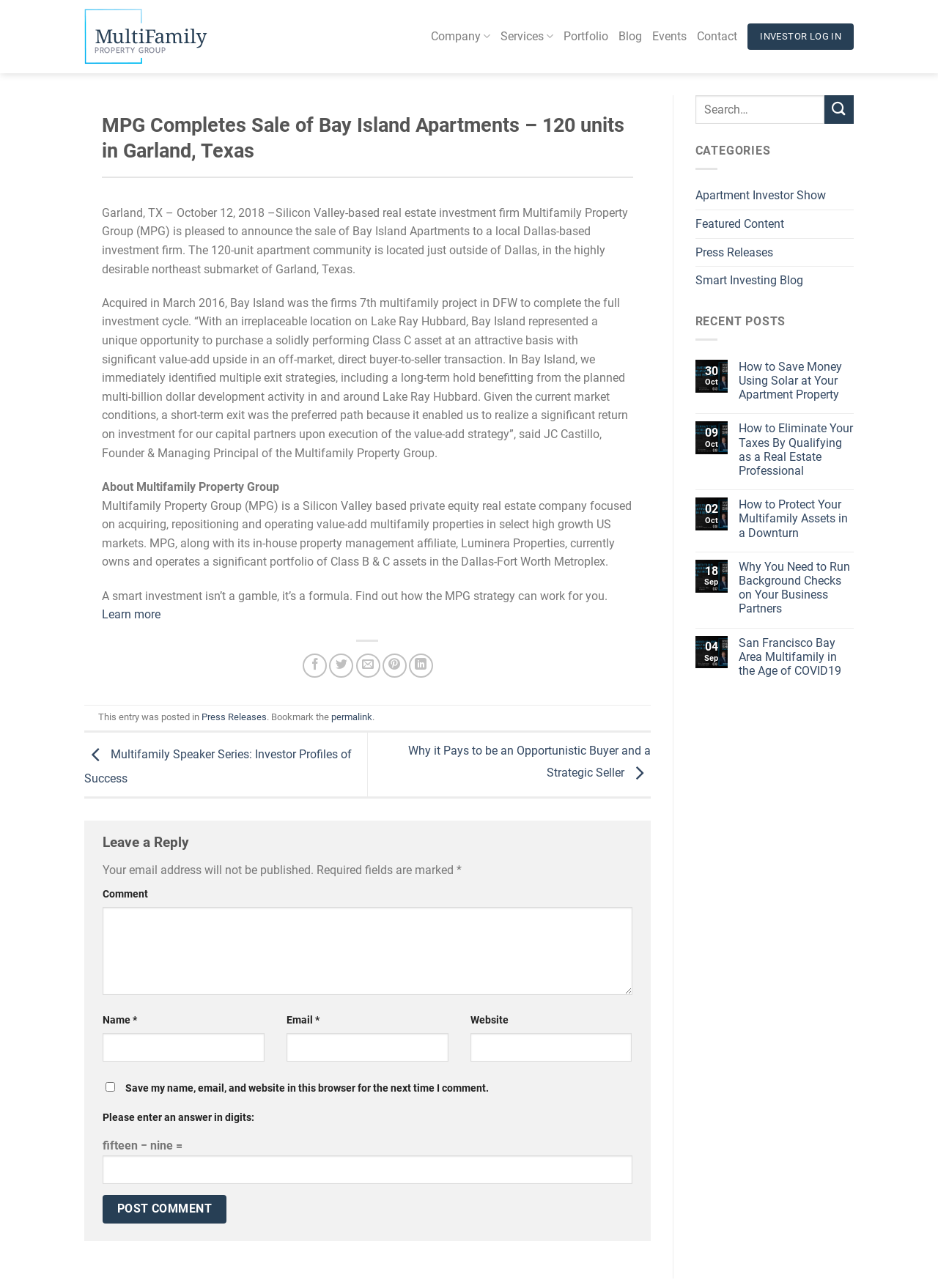What is the name of the founder of Multifamily Property Group?
Based on the screenshot, provide a one-word or short-phrase response.

JC Castillo